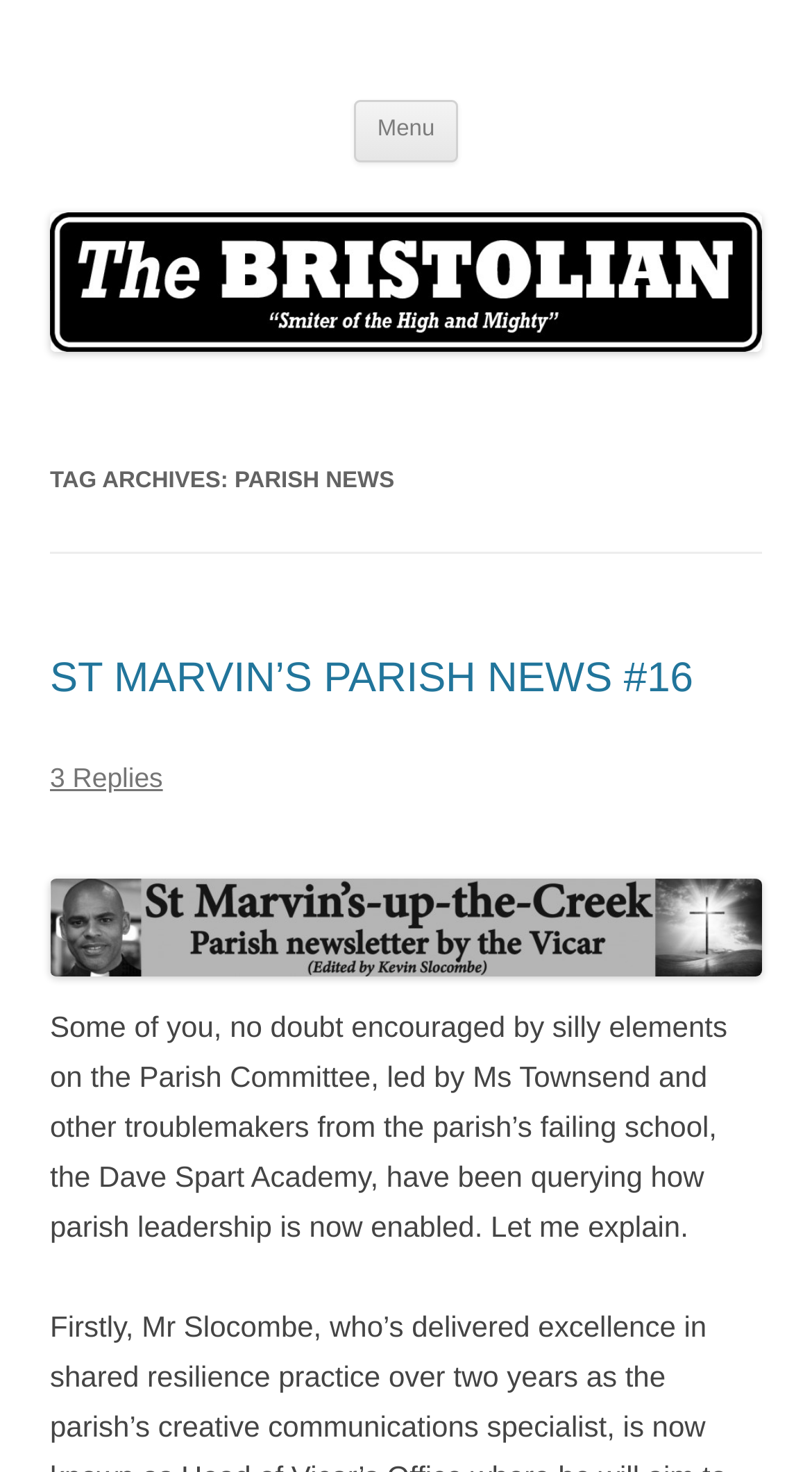Generate a comprehensive description of the webpage.

The webpage is titled "Parish News | The BRISTOLIAN" and features a prominent heading "The BRISTOLIAN" at the top left corner. Below this heading, there is a smaller heading "“Smiter of the High and Mighty”". A menu button is located at the top right corner, accompanied by a "Skip to content" link.

On the left side of the page, there is a large link to "The BRISTOLIAN" with an associated image. Below this link, there is a header section with a heading "TAG ARCHIVES: PARISH NEWS". This section contains a subheading "ST MARVIN’S PARISH NEWS #16" with a link to the same title. There is also a link to "3 Replies" below the subheading.

The main content of the page is a block of text that starts with "Some of you, no doubt encouraged by silly elements on the Parish Committee, led by Ms Townsend and other troublemakers from the parish’s failing school, the Dave Spart Academy, have been querying how parish leadership is now enabled. Let me explain." This text is located below the header section and spans most of the page's width.